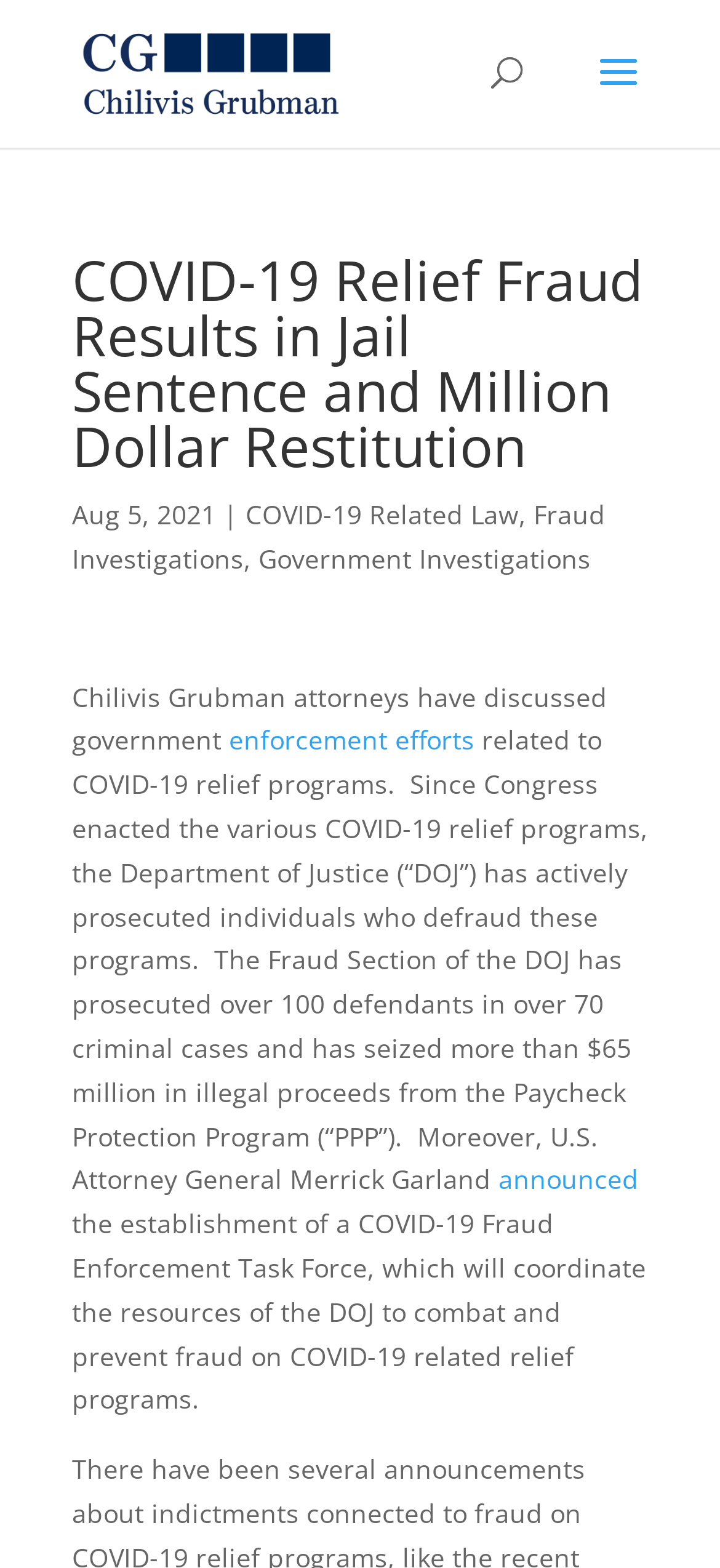What is the headline of the webpage?

COVID-19 Relief Fraud Results in Jail Sentence and Million Dollar Restitution